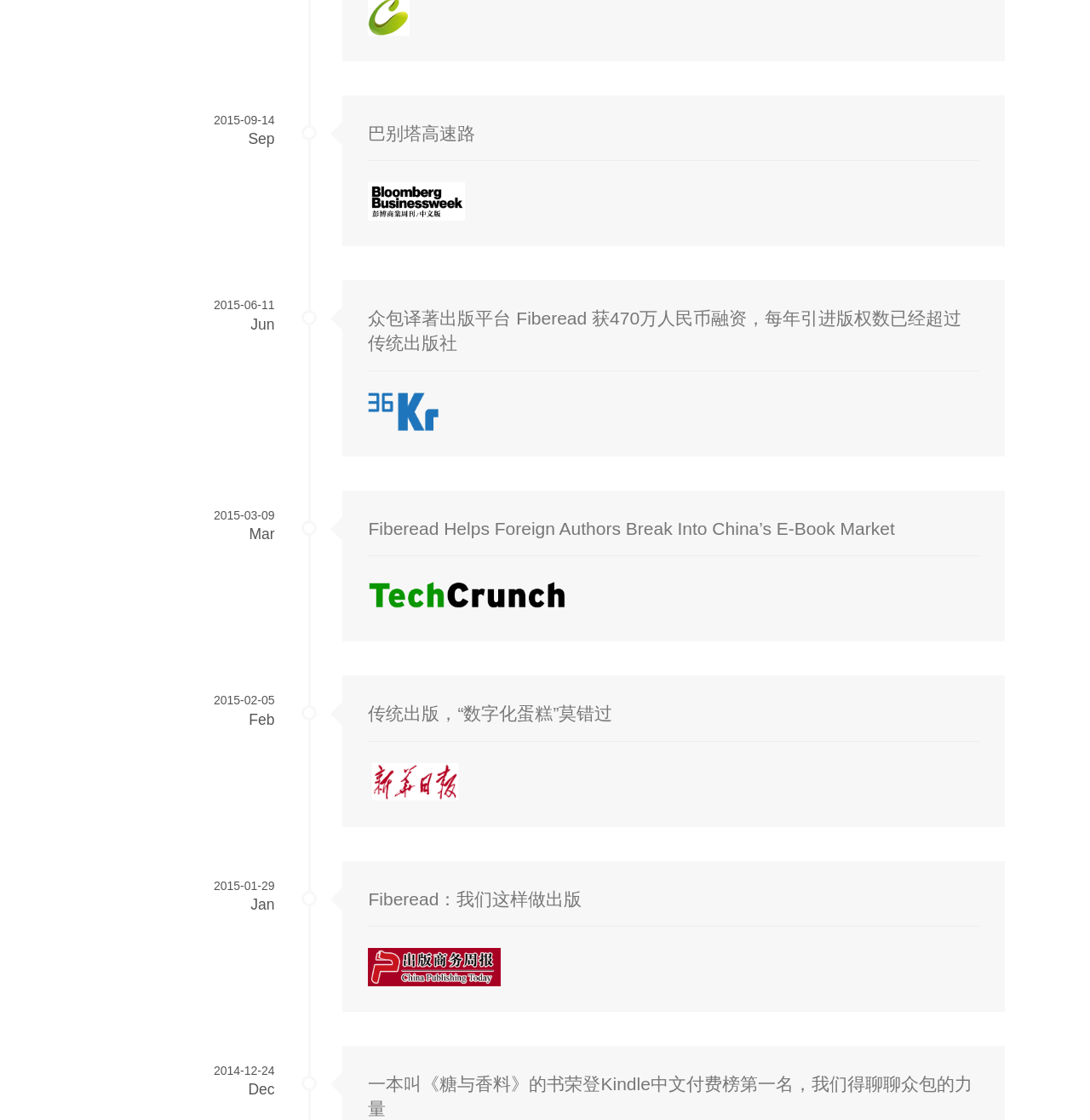Locate the bounding box coordinates of the UI element described by: "众包译著出版平台 Fiberead 获470万人民币融资，每年引进版权数已经超过传统出版社". Provide the coordinates as four float numbers between 0 and 1, formatted as [left, top, right, bottom].

[0.338, 0.275, 0.882, 0.315]